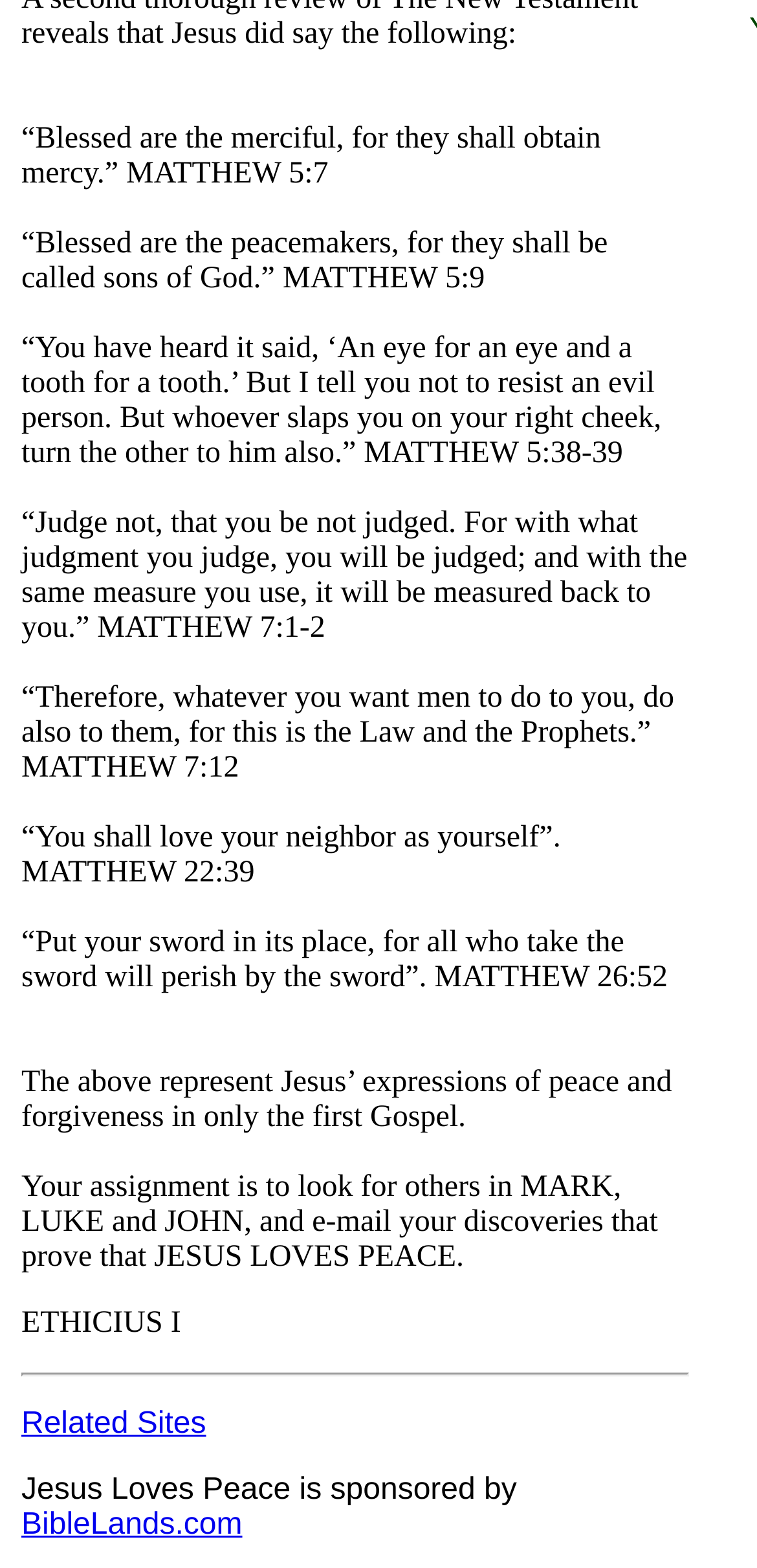How many Bible verses are mentioned?
Based on the image, answer the question in a detailed manner.

There are six Bible verses mentioned, which are Matthew 5:7, Matthew 5:9, Matthew 5:38-39, Matthew 7:1-2, Matthew 7:12, and Matthew 22:39, and Matthew 26:52.